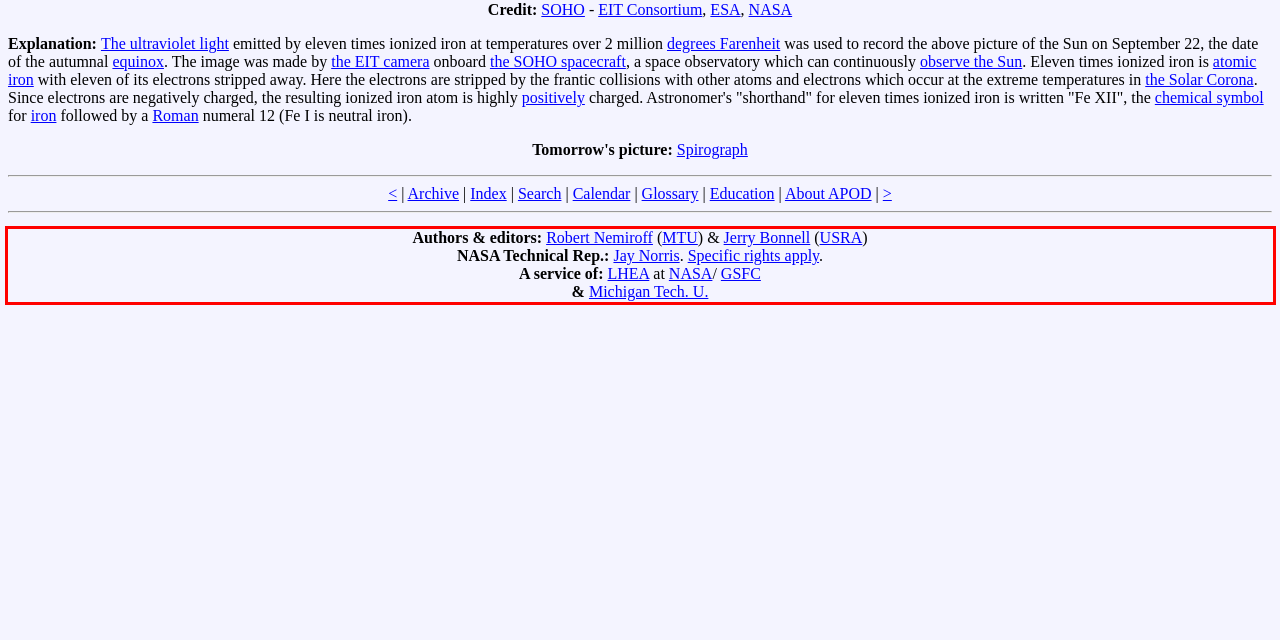You are provided with a screenshot of a webpage featuring a red rectangle bounding box. Extract the text content within this red bounding box using OCR.

Authors & editors: Robert Nemiroff (MTU) & Jerry Bonnell (USRA) NASA Technical Rep.: Jay Norris. Specific rights apply. A service of: LHEA at NASA/ GSFC & Michigan Tech. U.